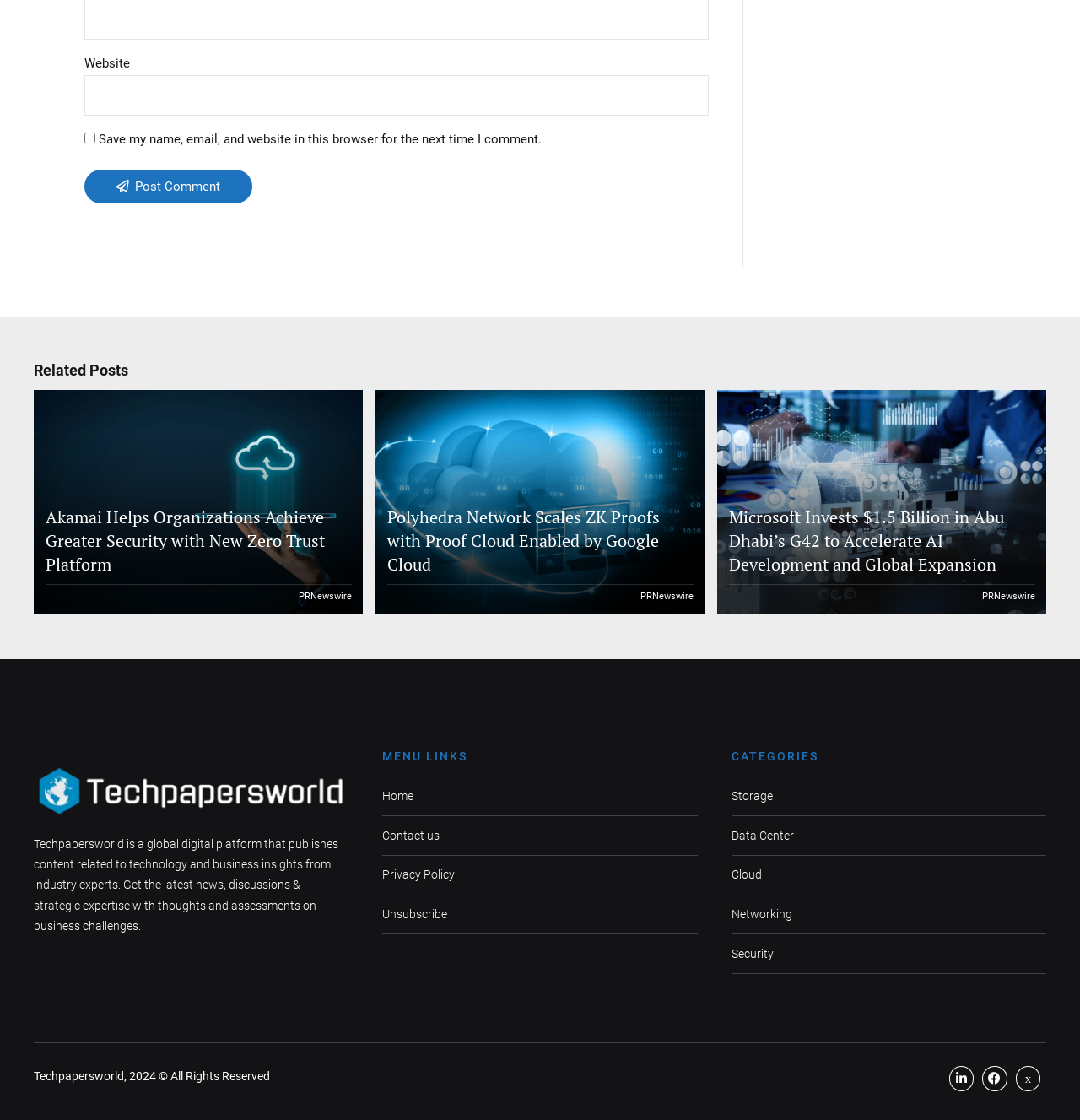Predict the bounding box coordinates of the area that should be clicked to accomplish the following instruction: "Check Microsoft's investment news". The bounding box coordinates should consist of four float numbers between 0 and 1, i.e., [left, top, right, bottom].

[0.658, 0.348, 0.969, 0.548]